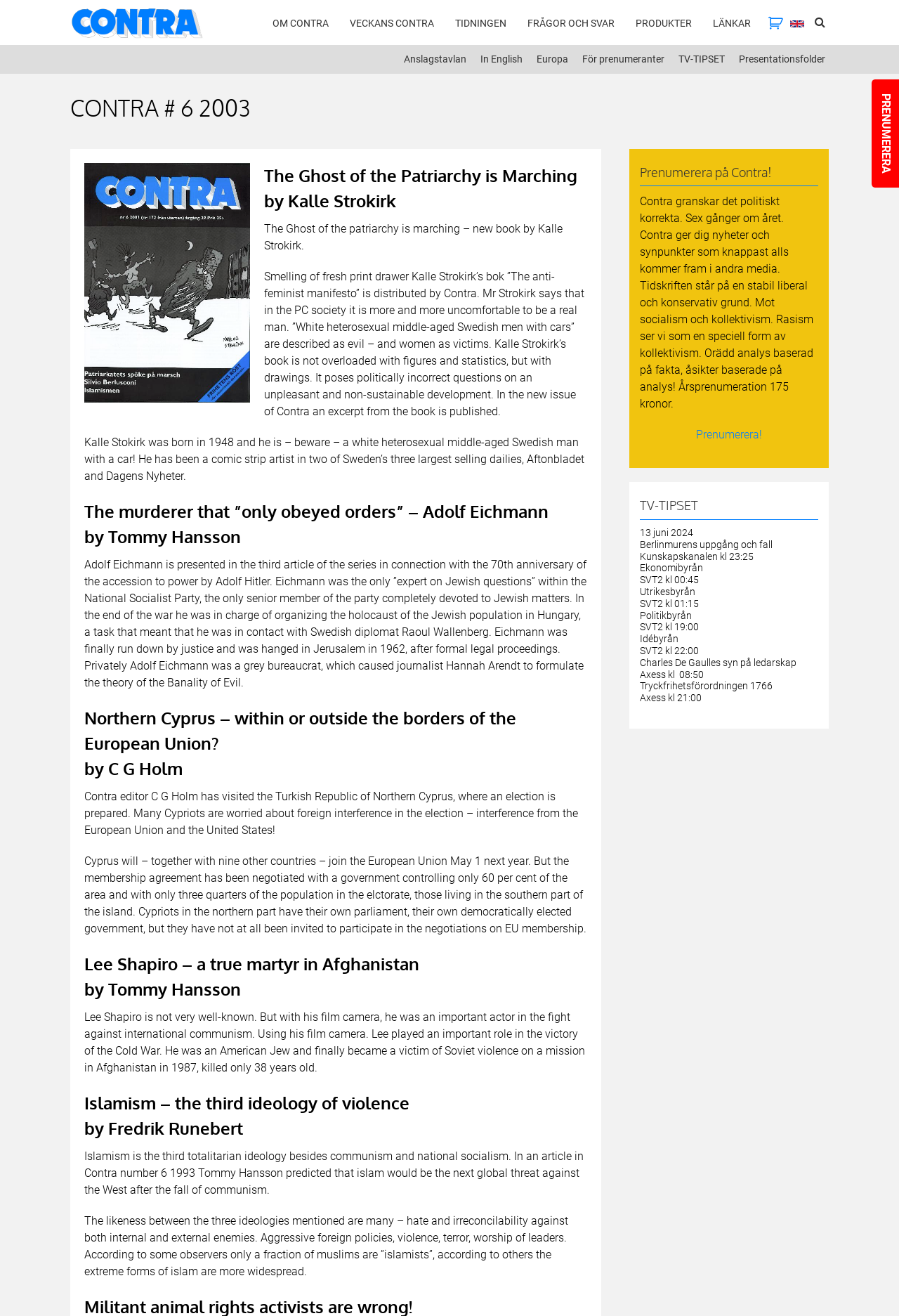Provide an in-depth description of the elements and layout of the webpage.

This webpage appears to be the online version of a magazine or journal called Contra, with the current issue being number 6 from 2003. At the top left corner, there is a logo of Contra, and next to it, there are several links to different sections of the website, including "OM CONTRA", "VECKANS CONTRA", "TIDNINGEN", and others.

Below the logo and links, there is a heading that reads "CONTRA # 6 2003" in a large font, followed by a subheading that says "The Ghost of the Patriarchy is Marching by Kalle Strokirk". This is likely the title of the main article or feature of this issue.

The main content of the webpage is divided into several sections, each with its own heading and text. The first section is about Kalle Strokirk's book "The Ghost of the Patriarchy is Marching", which is described as a book that poses politically incorrect questions about an unpleasant and non-sustainable development. There is also a brief biography of the author, Kalle Strokirk.

The next sections are about different articles or features, including one about Adolf Eichmann, one about Northern Cyprus and its relationship with the European Union, one about Lee Shapiro, an American Jew who was killed in Afghanistan, and one about Islamism as a totalitarian ideology.

On the right side of the webpage, there is a complementary section that appears to be a subscription form for Contra magazine. It has a heading that says "Prenumerera på Contra!" (Subscribe to Contra!) and a brief description of the magazine's content and philosophy. There is also a link to subscribe and a list of TV programs with dates and times.

At the very bottom of the webpage, there is a link with a icon that looks like a printer, which may be a link to print the webpage or subscribe to a newsletter.